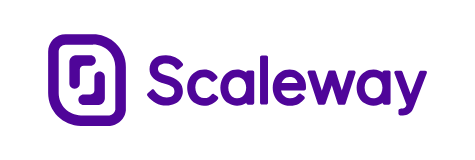Give a concise answer using one word or a phrase to the following question:
What is the focus of Scaleway's services?

Accessibility and innovation